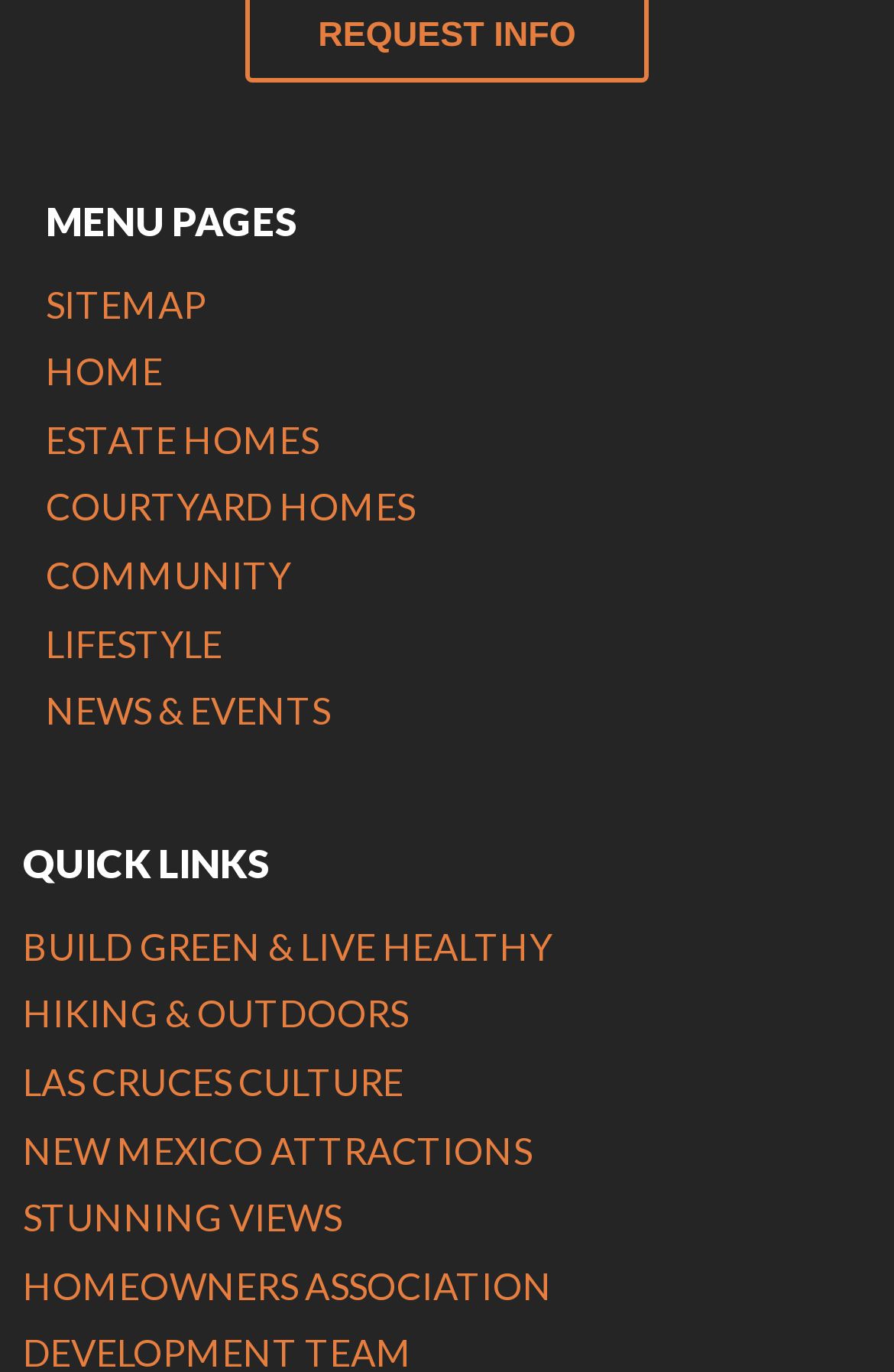Look at the image and write a detailed answer to the question: 
How many menu pages are there?

I counted the number of links under the 'MENU PAGES' heading, which are 'SITEMAP', 'HOME', 'ESTATE HOMES', 'COURTYARD HOMES', 'COMMUNITY', 'LIFESTYLE', and 'NEWS & EVENTS'. There are 7 links in total.